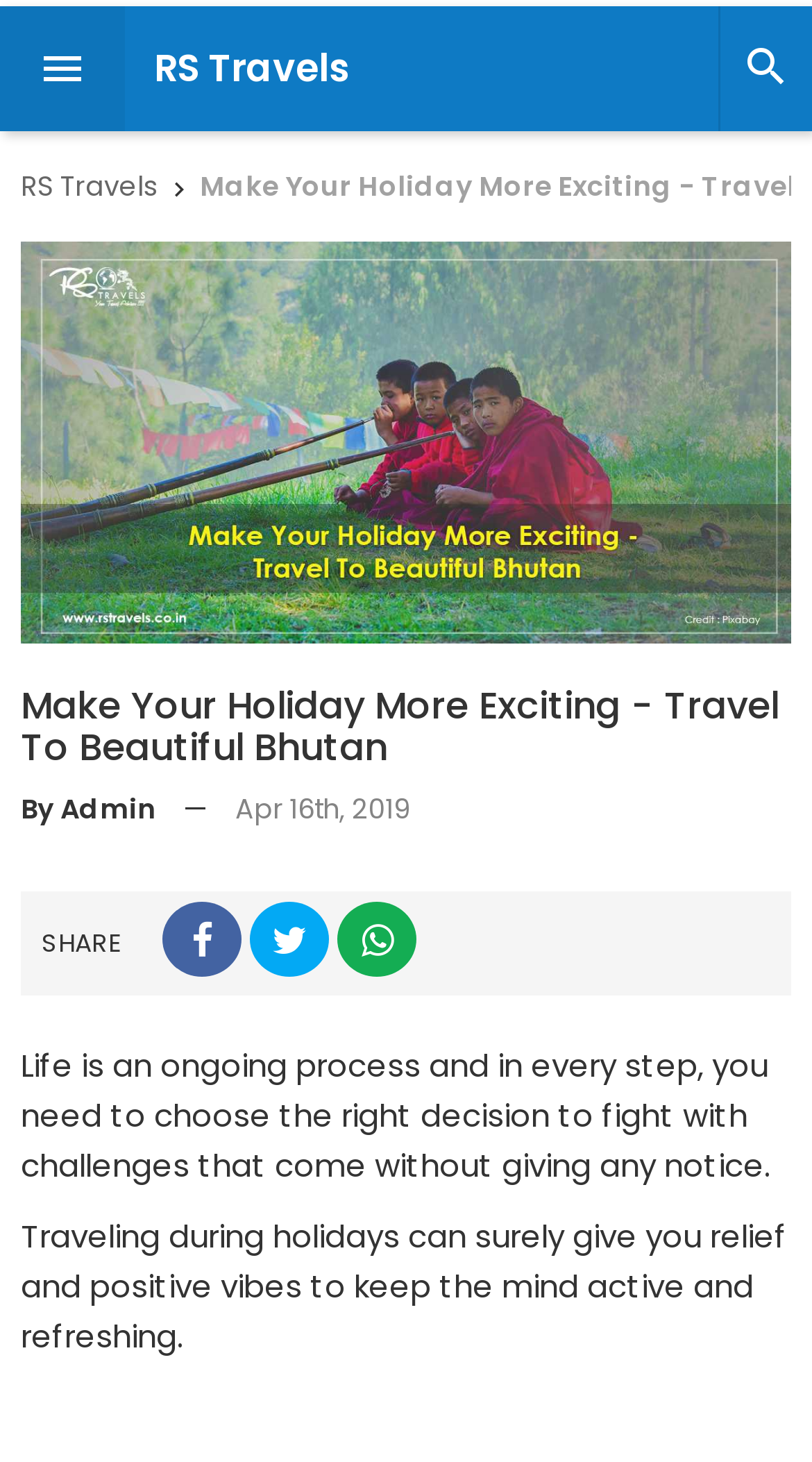What is the caption of the image?
Please use the image to provide a one-word or short phrase answer.

Make Your Holiday More Exciting - Travel To Beautiful Bhutan